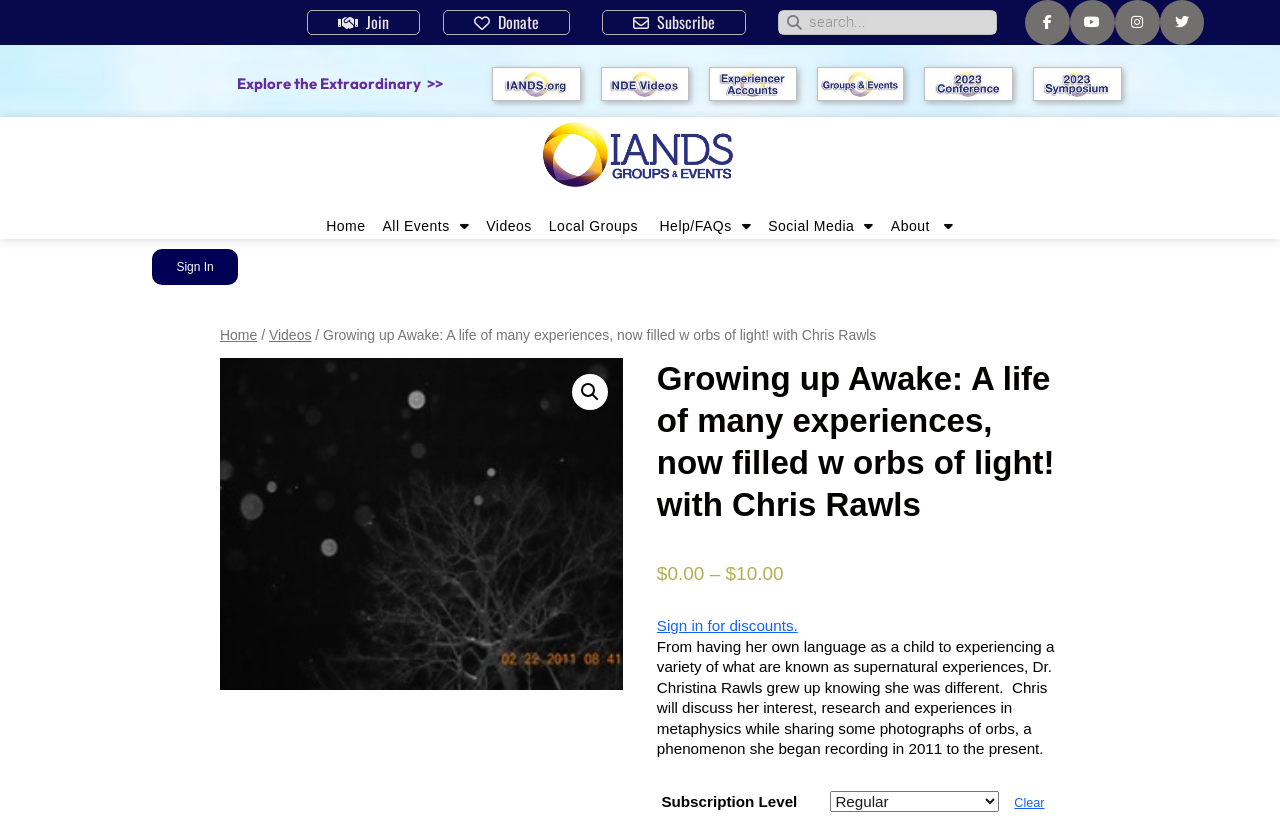Articulate a detailed summary of the webpage's content and design.

This webpage is about an event titled "Growing up Awake: A life of many experiences, now filled w orbs of light! with Chris Rawls" hosted by IANDS Groups and Events. 

At the top of the page, there are several links, including "Join", "Donate", "Subscribe", and social media links to Facebook, YouTube, Instagram, and Twitter. A search bar is also located at the top right corner of the page.

Below the top navigation, there is a prominent call-to-action button "Explore the Extraordinary" with an arrow pointing to the right. 

On the left side of the page, there are six buttons with images, each representing a different category: BUTTON-Style-1-DE-2-21-iands, BUTTON-Style-1-DE-2-22-videos, BUTTON-Style-1-DE-2-23-exp-accts, BUTTON-Style-1-DE-2-24-groups, BUTTON-Style-1-DE-2-25-conf, and BUTTON-Style-1-DE-2-26-symp.

The main content of the page is divided into sections. The first section has a navigation breadcrumb trail showing the path "Home / Videos / Growing up Awake: A life of many experiences, now filled w orbs of light! with Chris Rawls". 

Below the breadcrumb, there is an image of Chris Rawls, and a heading with the event title. The event description is provided, which talks about Dr. Christina Rawls' experiences with metaphysics and her research on orbs. 

On the right side of the page, there is a section with a heading "Subscription Level" and a combobox to select a subscription level. A "Clear" button is located next to the combobox.